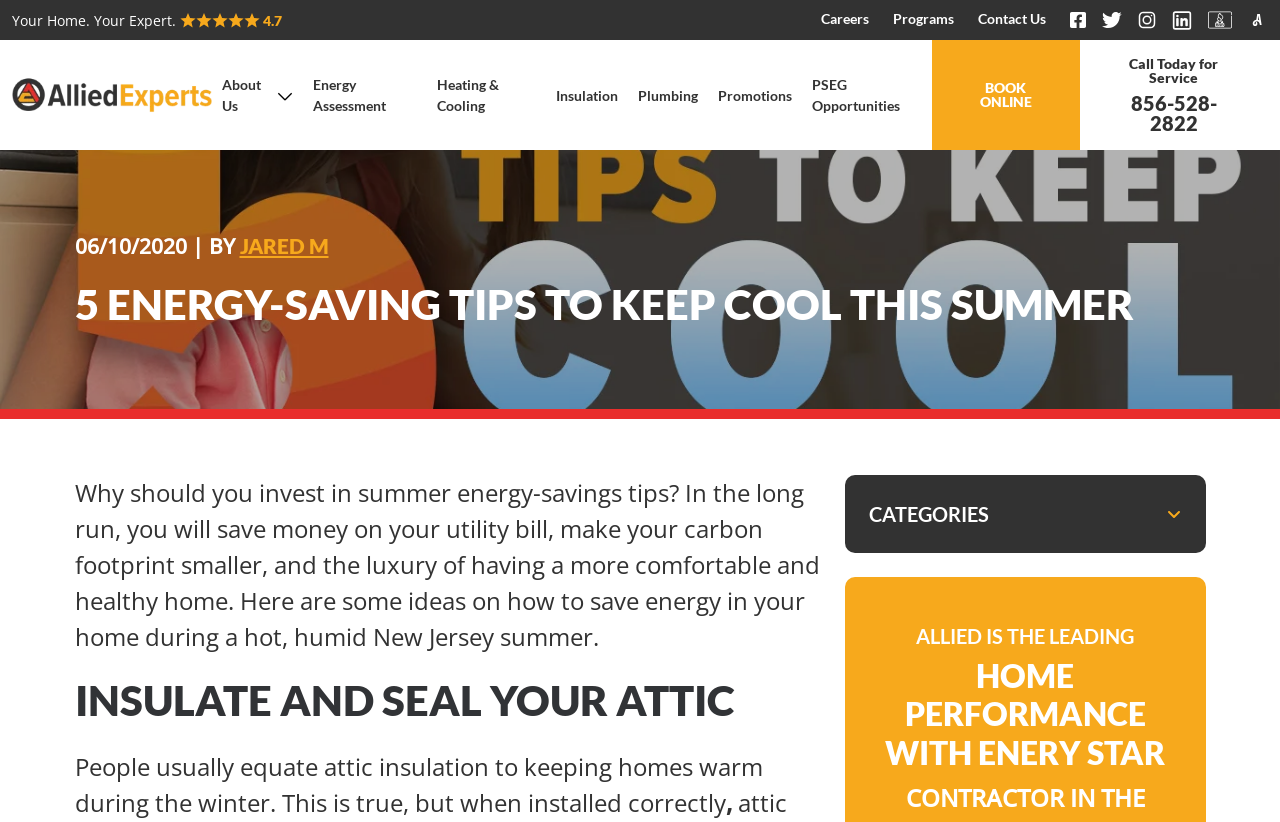Refer to the screenshot and answer the following question in detail:
What is the name of the company?

The name of the company can be found in the top-left corner of the webpage, where it says 'Allied Experts' with a logo next to it.